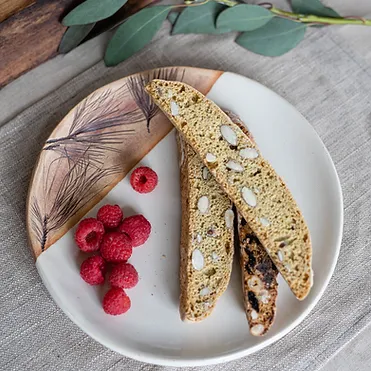What is the color of the plate's surface?
Could you please answer the question thoroughly and with as much detail as possible?

The caption describes the plate as having a smooth white surface, which suggests that the dominant color of the plate is white.